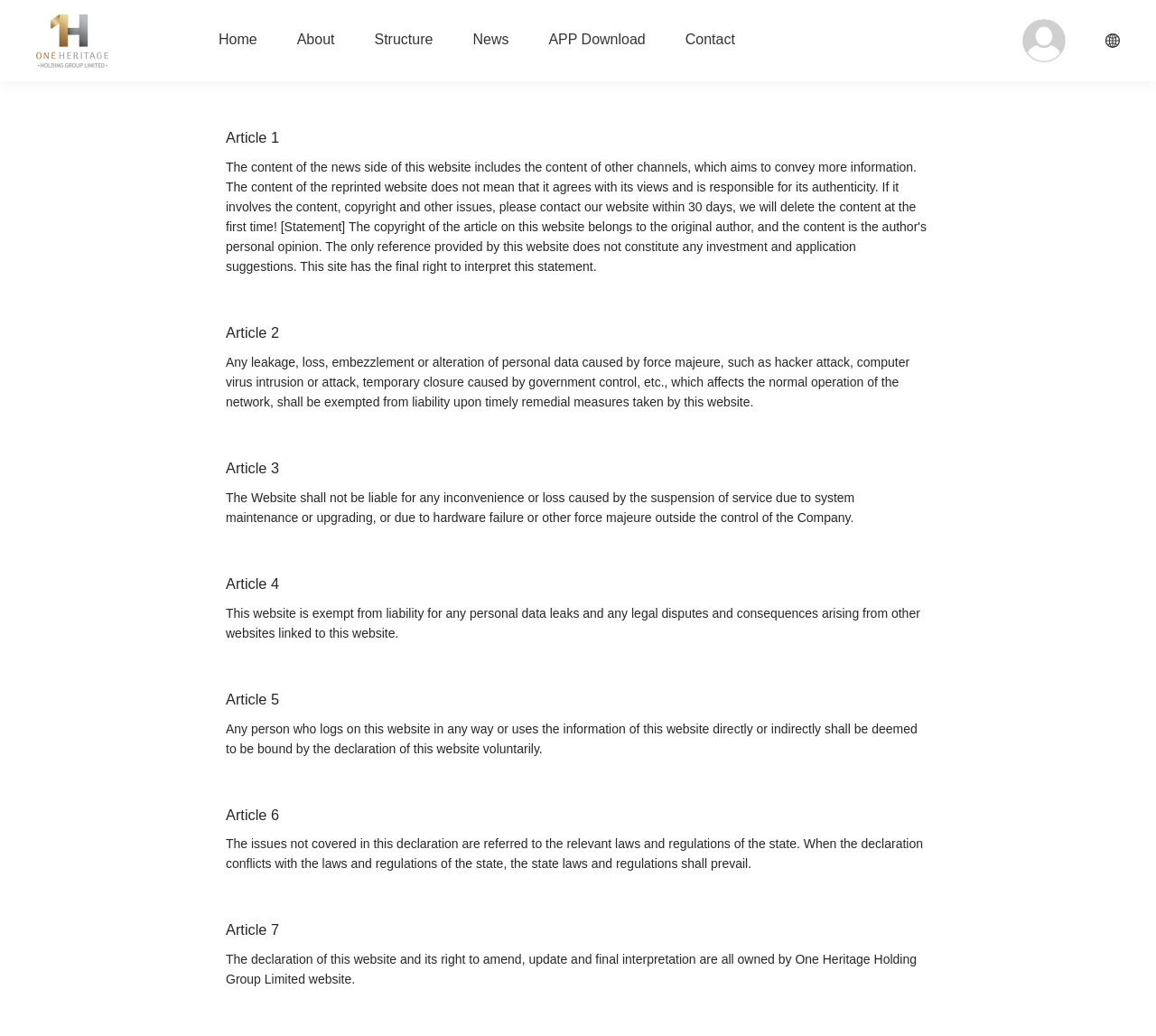Bounding box coordinates are specified in the format (top-left x, top-left y, bottom-right x, bottom-right y). All values are floating point numbers bounded between 0 and 1. Please provide the bounding box coordinate of the region this sentence describes: Contact

[0.576, 0.0, 0.653, 0.078]